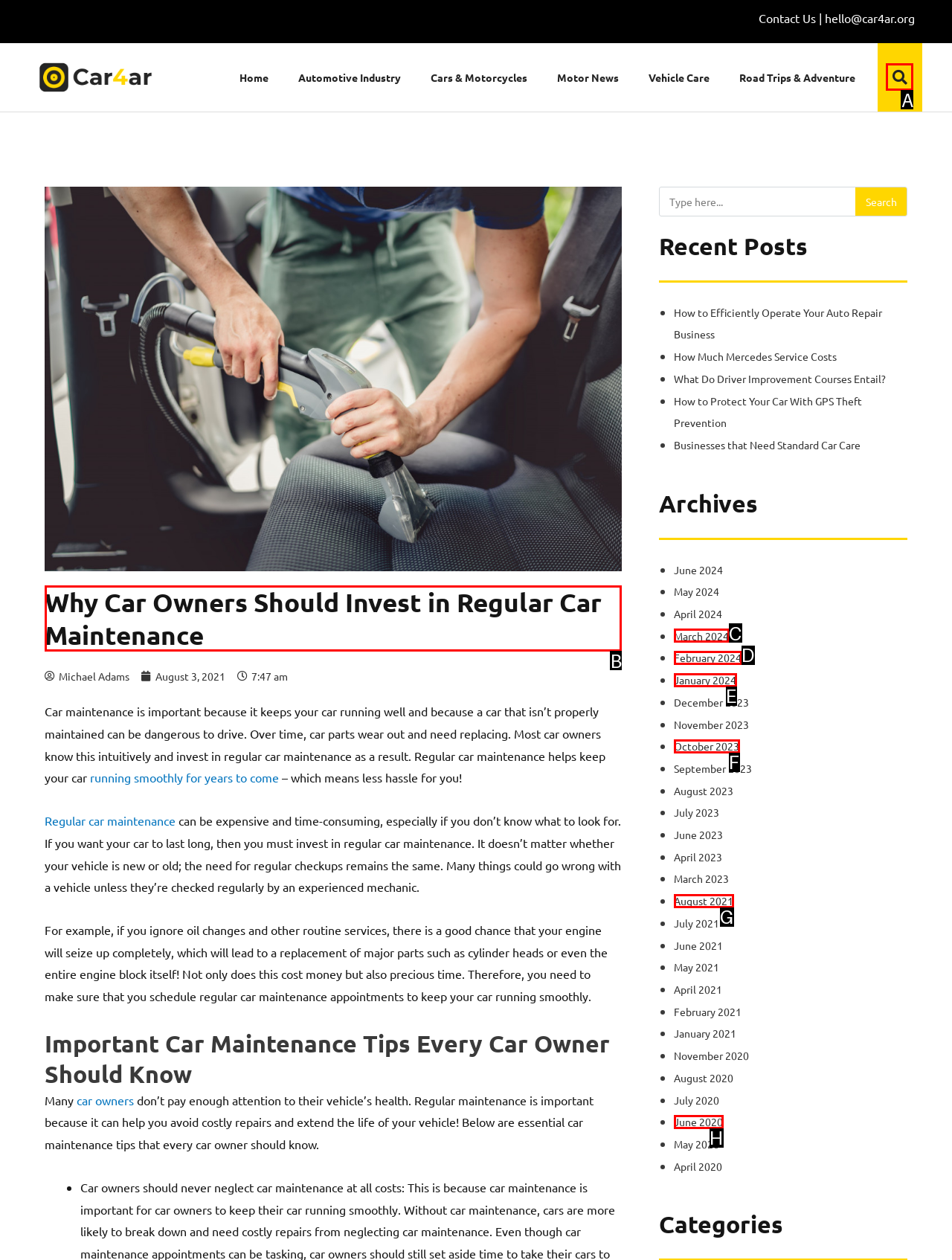Which HTML element should be clicked to complete the following task: Read the article about car maintenance?
Answer with the letter corresponding to the correct choice.

B